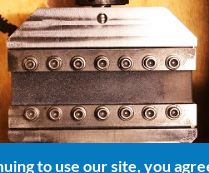Explain what is happening in the image with elaborate details.

The image depicts a planar tension test machine, showcasing the metallic gripping jaws that are designed to hold silicone rubber specimens securely during testing. The close-up view highlights the intricate detail of the machine, including the evenly spaced bolts along the grip's surface, which are essential for ensuring a firm hold. This equipment is utilized in planar tension testing, allowing for precise measurement of material behavior under stress, specifically for materials like silicone rubber. The image is part of a detailed comparison of stress-strain data from various testing methods, emphasizing the importance of accurate material testing in research and development.